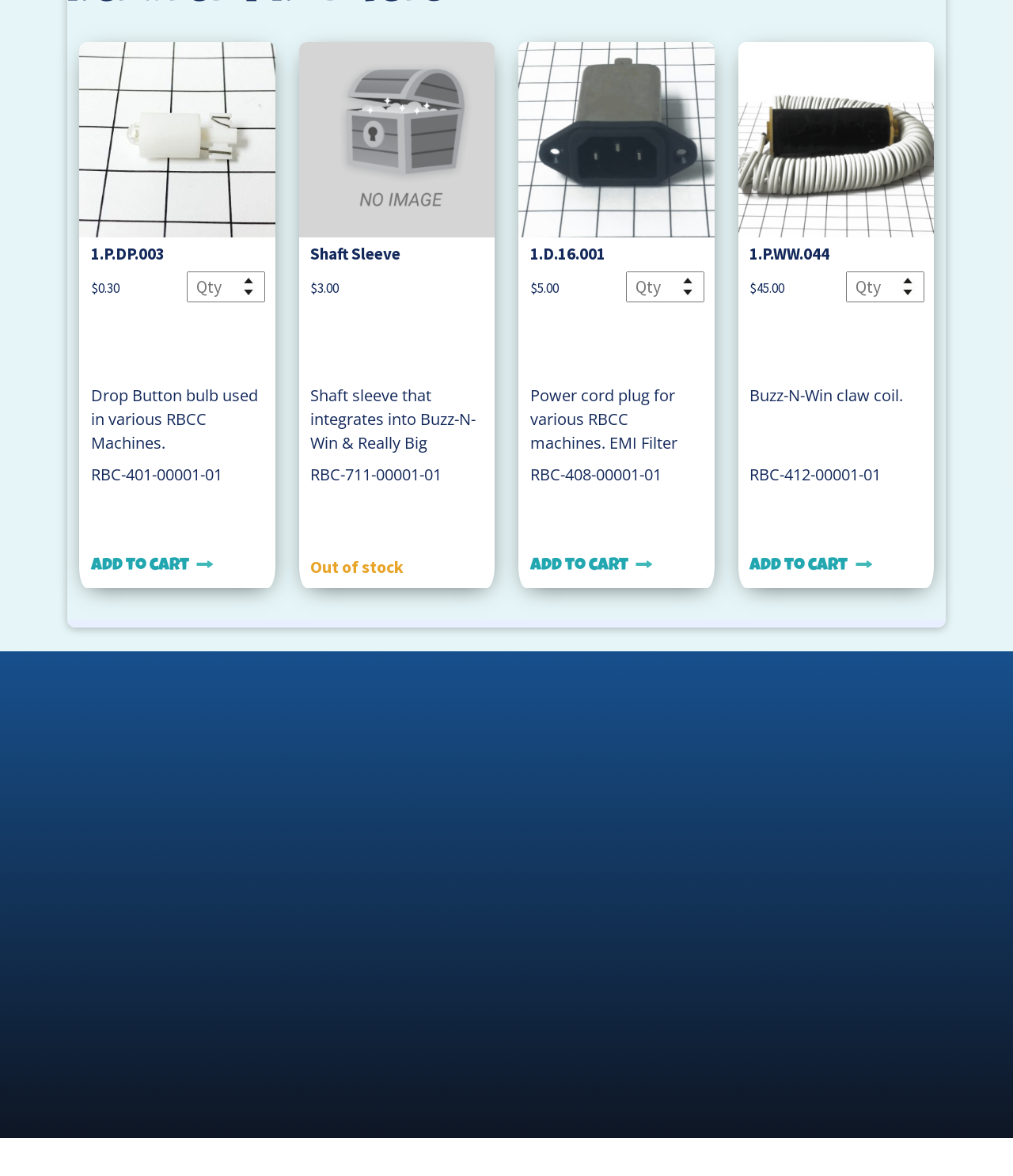Please identify the bounding box coordinates of the element's region that I should click in order to complete the following instruction: "View 'FAQs'". The bounding box coordinates consist of four float numbers between 0 and 1, i.e., [left, top, right, bottom].

[0.295, 0.803, 0.328, 0.822]